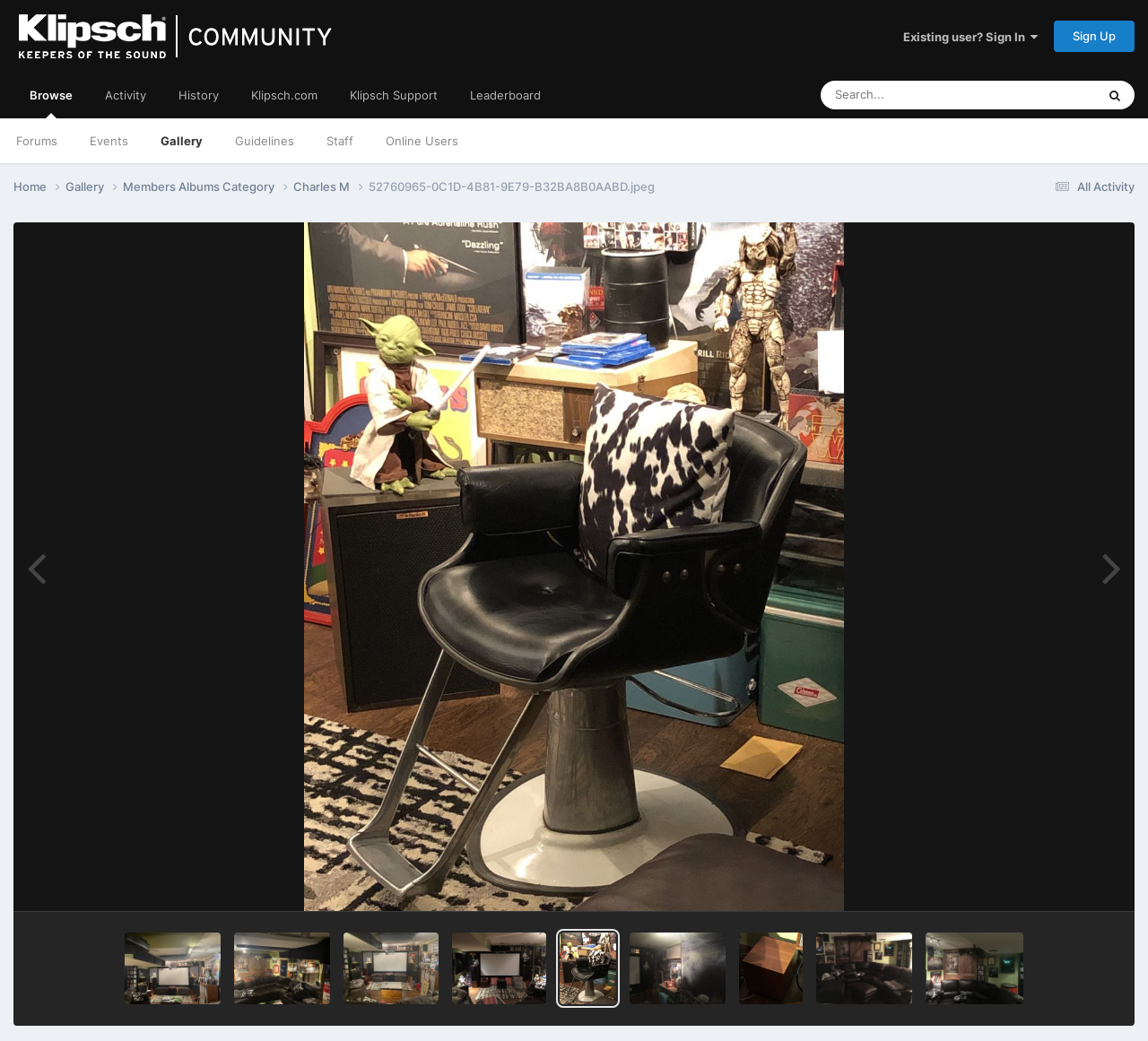Please determine the bounding box coordinates of the element's region to click in order to carry out the following instruction: "Search for something". The coordinates should be four float numbers between 0 and 1, i.e., [left, top, right, bottom].

[0.715, 0.078, 0.871, 0.105]